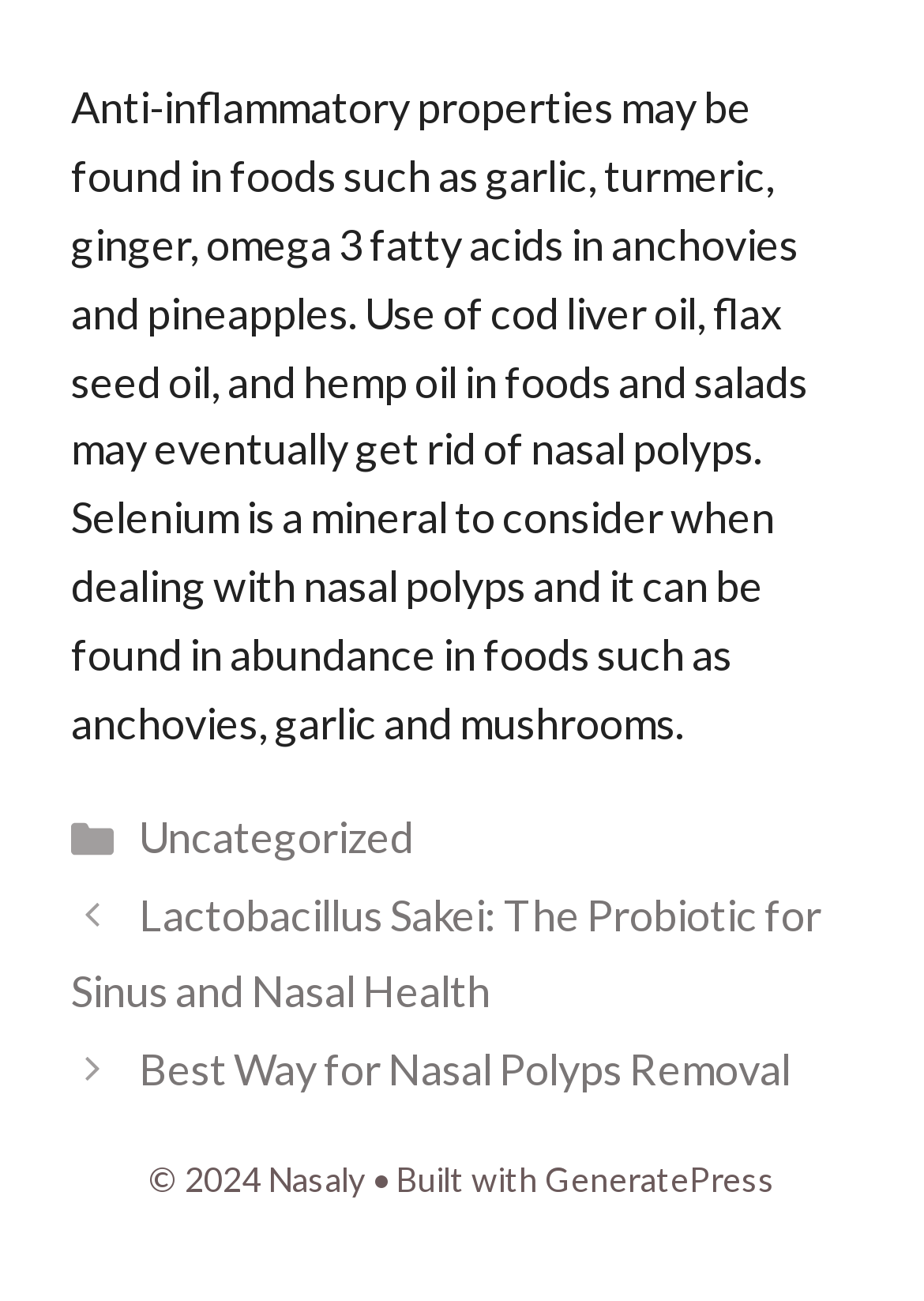Please reply to the following question with a single word or a short phrase:
How many links are in the 'Posts' section?

2